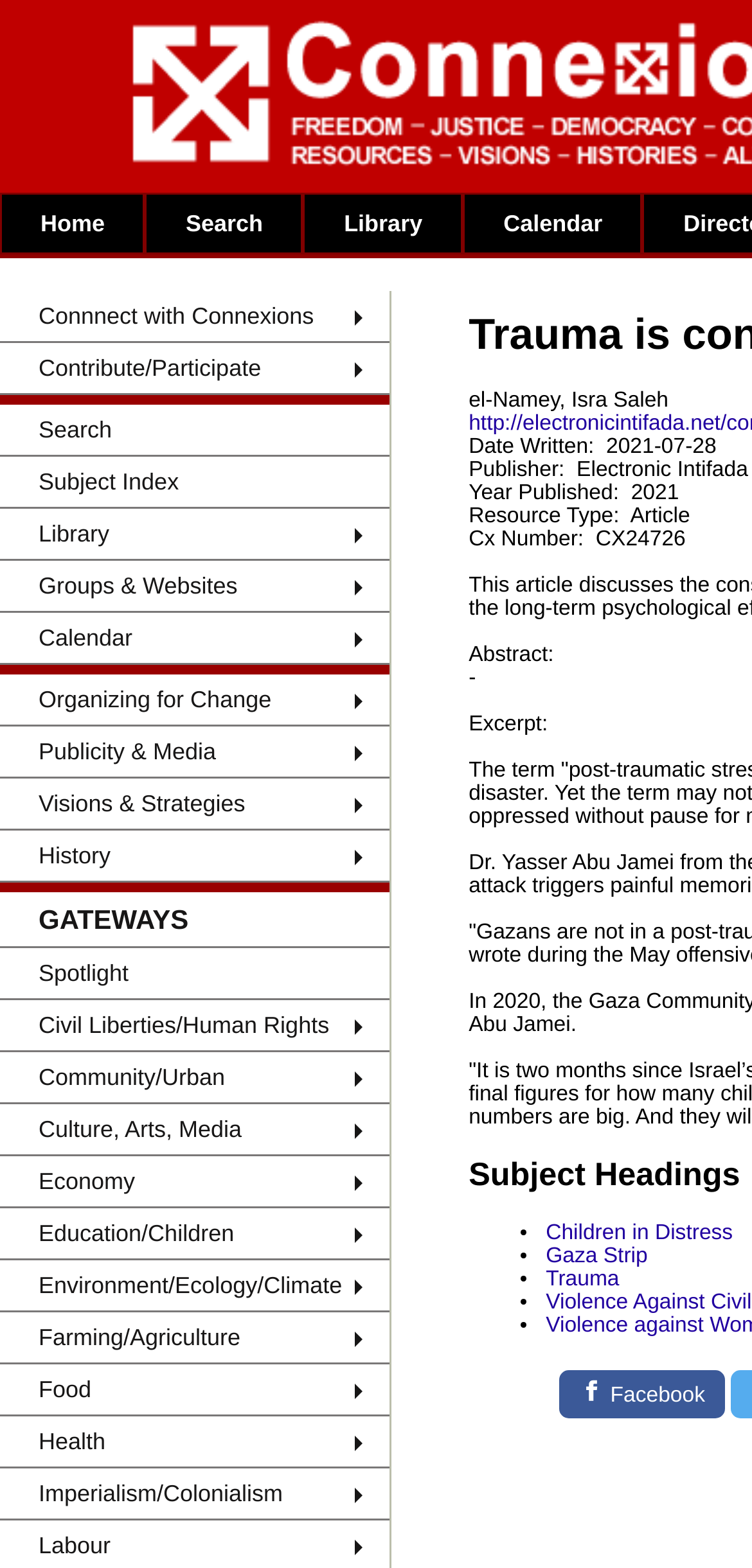Locate the bounding box coordinates of the clickable element to fulfill the following instruction: "Check the privacy policy". Provide the coordinates as four float numbers between 0 and 1 in the format [left, top, right, bottom].

None